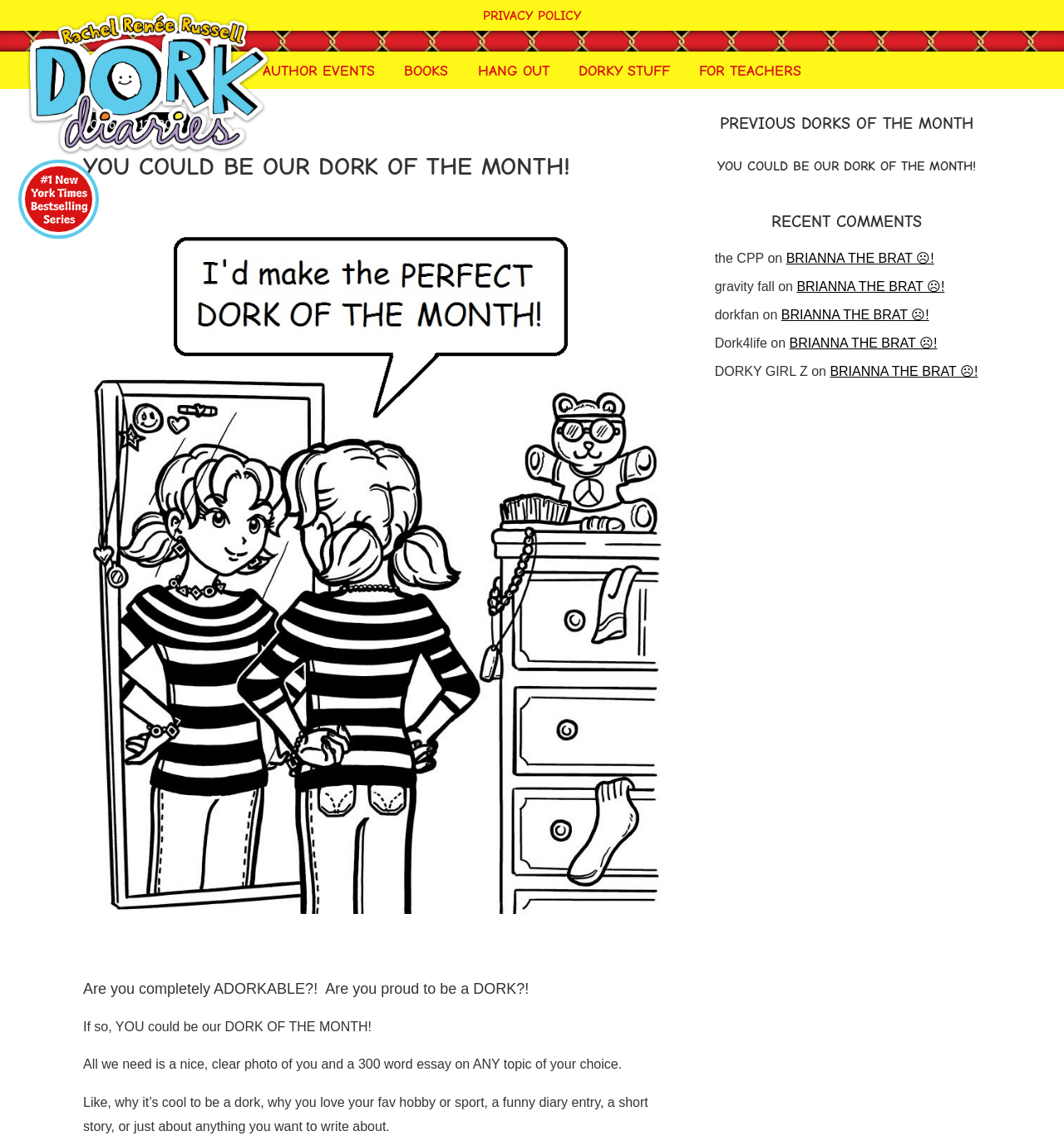What is the name of the navigation menu item that comes after 'BOOKS'?
Using the image as a reference, answer the question in detail.

By examining the navigation menu, we can see that the item 'HANG OUT' comes after 'BOOKS'.